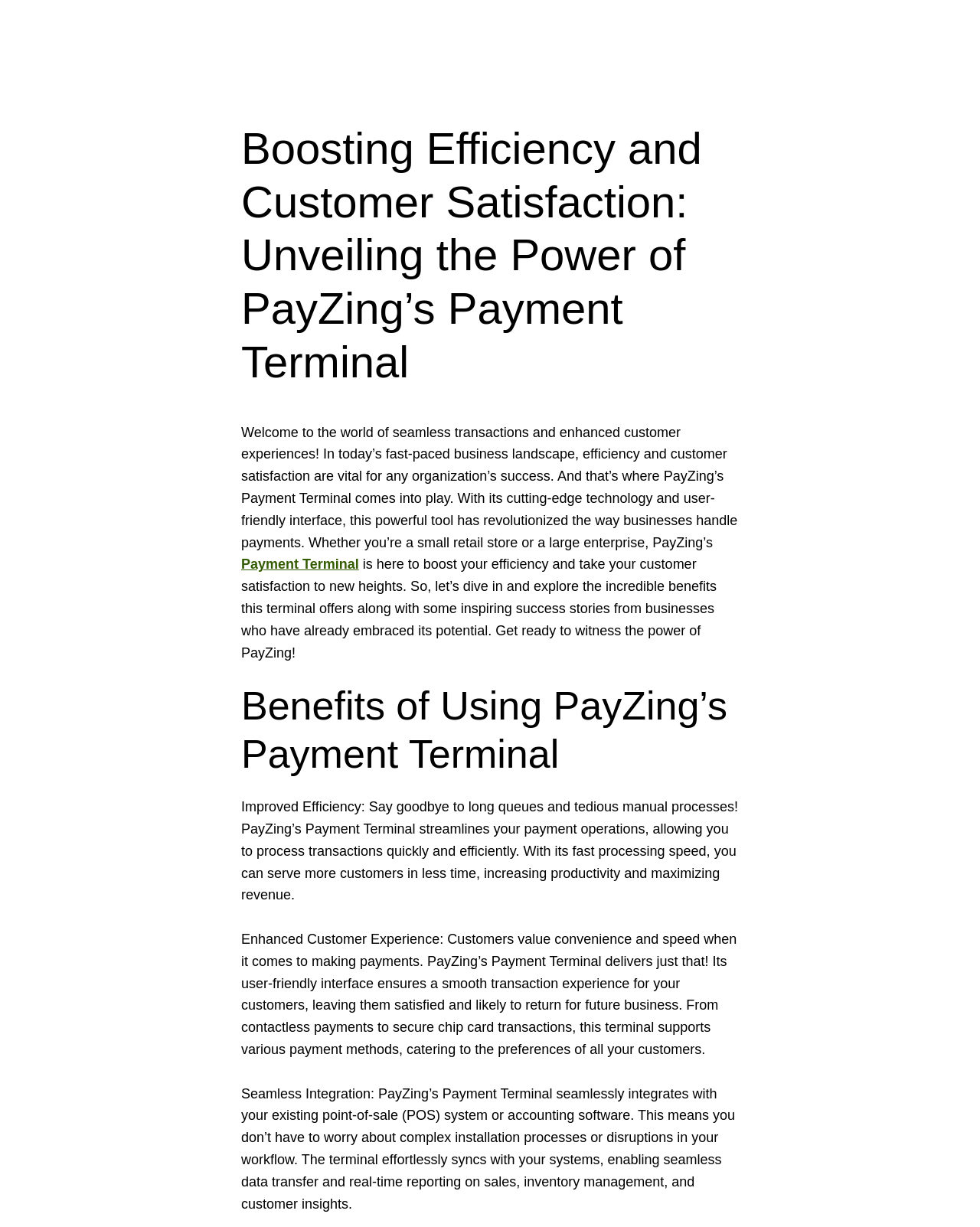What is the result of using PayZing’s Payment Terminal?
Based on the visual content, answer with a single word or a brief phrase.

Increased productivity and revenue